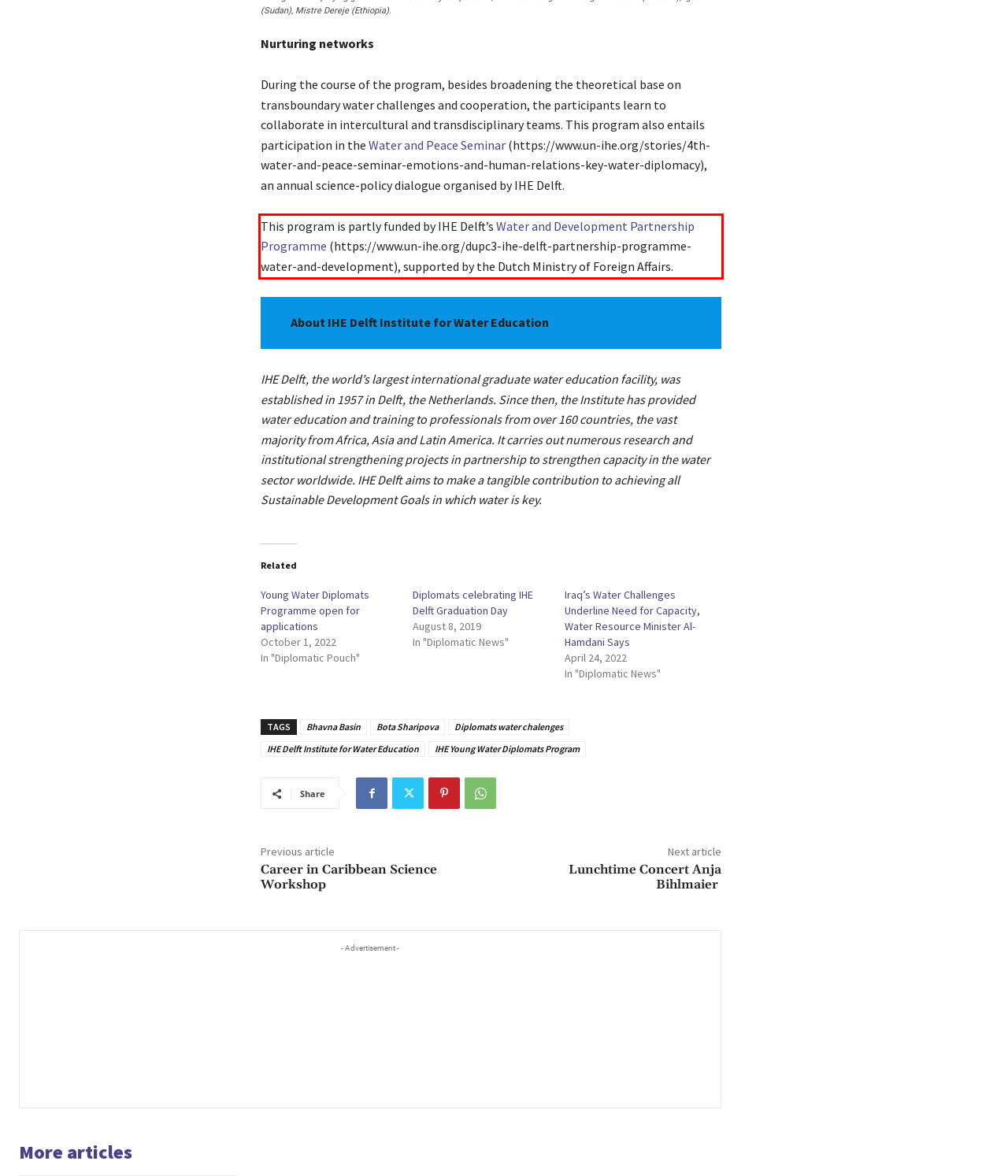Analyze the screenshot of a webpage where a red rectangle is bounding a UI element. Extract and generate the text content within this red bounding box.

This program is partly funded by IHE Delft’s Water and Development Partnership Programme (https://www.un-ihe.org/dupc3-ihe-delft-partnership-programme-water-and-development), supported by the Dutch Ministry of Foreign Affairs.